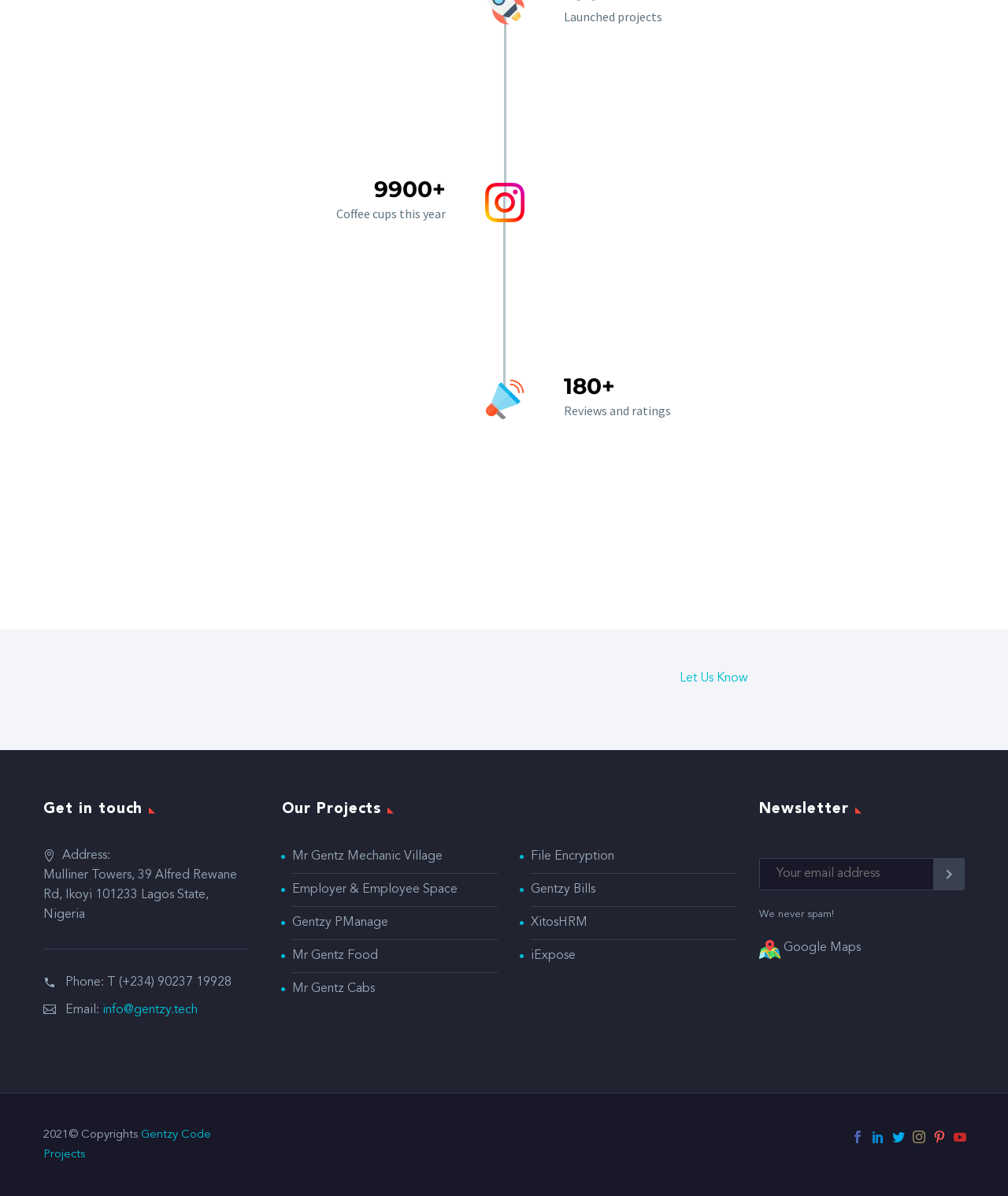Pinpoint the bounding box coordinates of the clickable area necessary to execute the following instruction: "View Gentzy Code Projects". The coordinates should be given as four float numbers between 0 and 1, namely [left, top, right, bottom].

[0.043, 0.944, 0.209, 0.971]